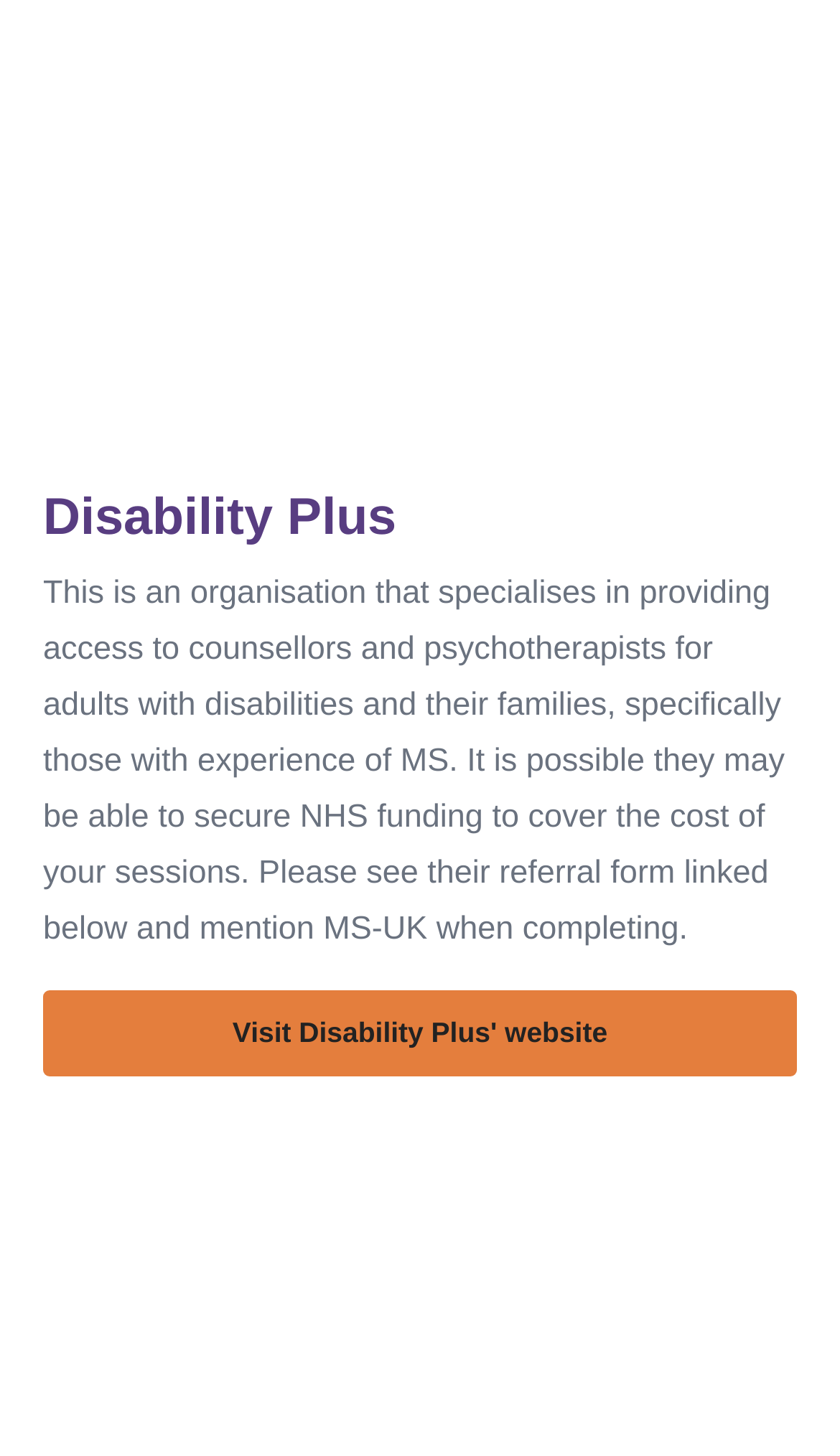Using the webpage screenshot, locate the HTML element that fits the following description and provide its bounding box: "About us".

[0.051, 0.738, 0.479, 0.777]